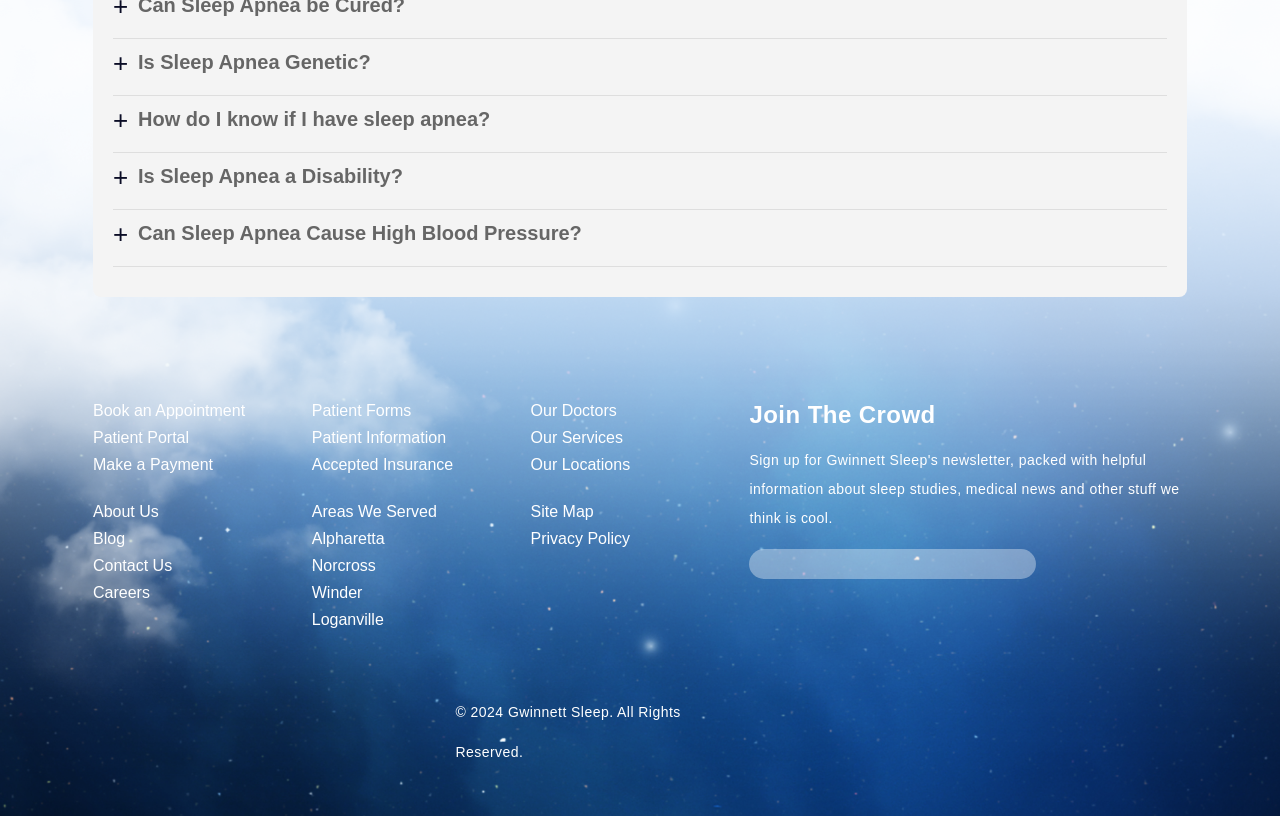What is the copyright information at the bottom of the page?
Look at the image and construct a detailed response to the question.

The copyright information at the bottom of the page is '© 2024 Gwinnett Sleep. All Rights Reserved.' which indicates that the webpage is owned by Gwinnett Sleep and is copyrighted in 2024.